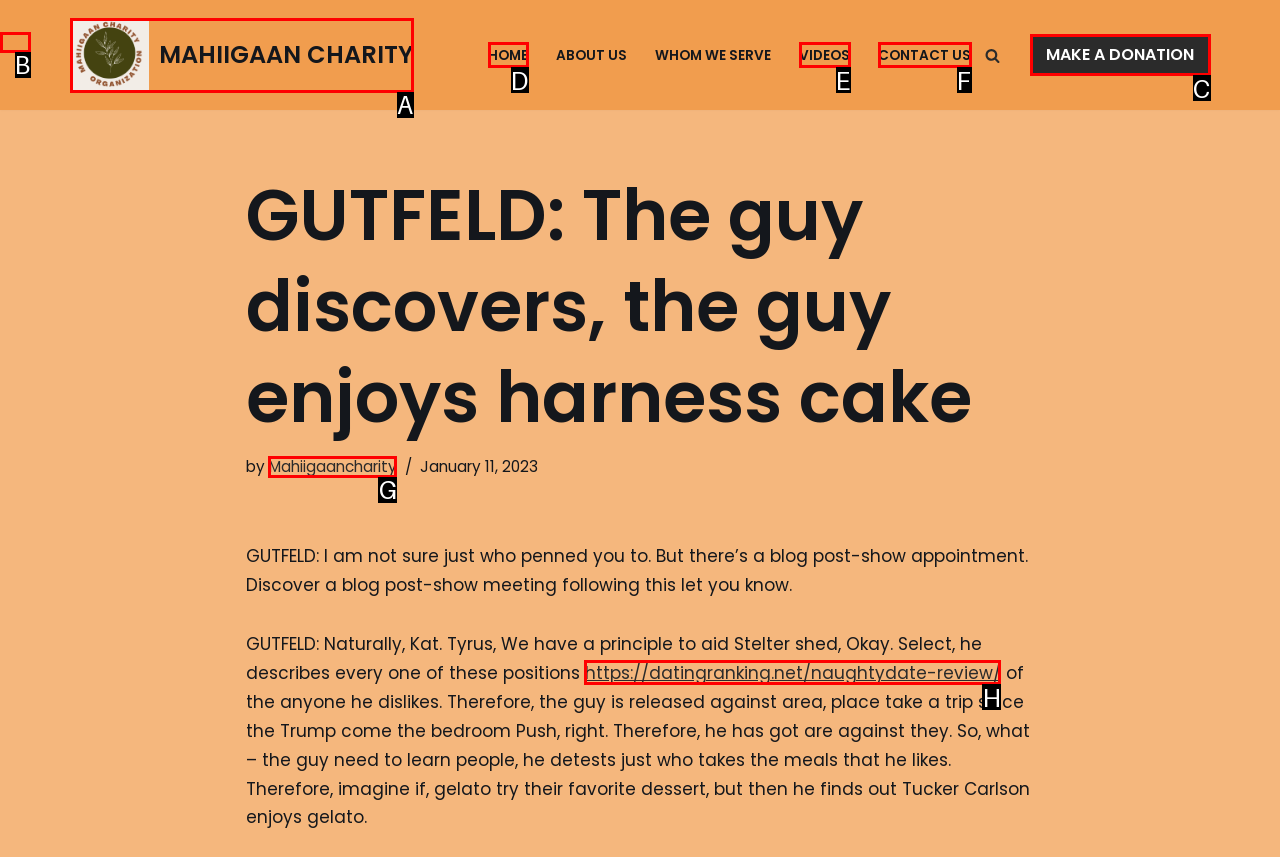Using the description: MAHIIGAAN CHARITY, find the best-matching HTML element. Indicate your answer with the letter of the chosen option.

A